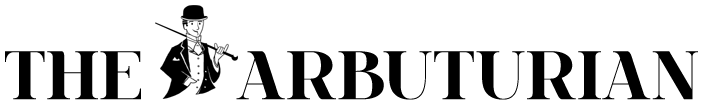Give a concise answer using one word or a phrase to the following question:
What is the tone of the brand suggested by the logo?

Sophisticated and charming